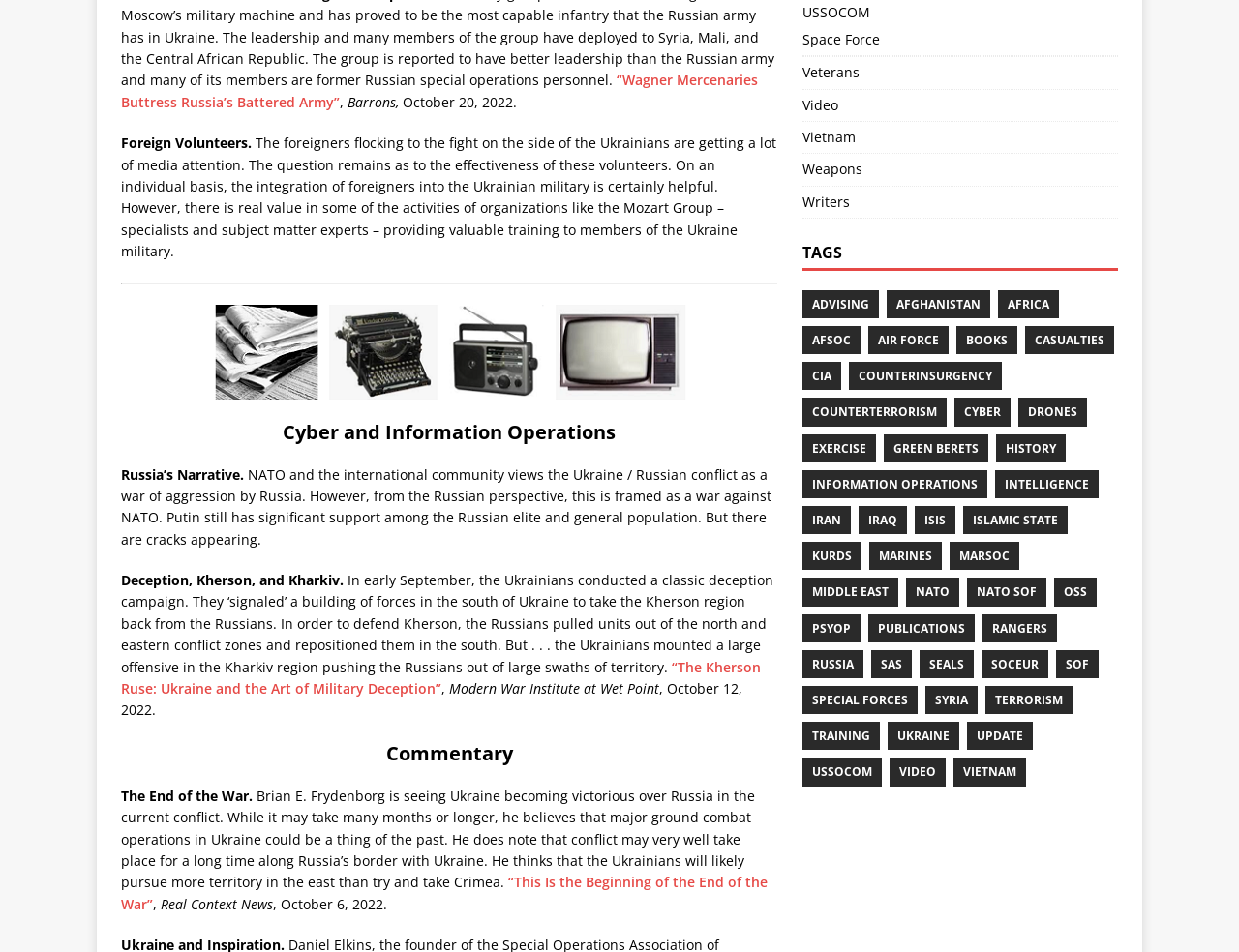What is the name of the institute mentioned in the article?
Answer the question with a single word or phrase by looking at the picture.

Modern War Institute at Wet Point